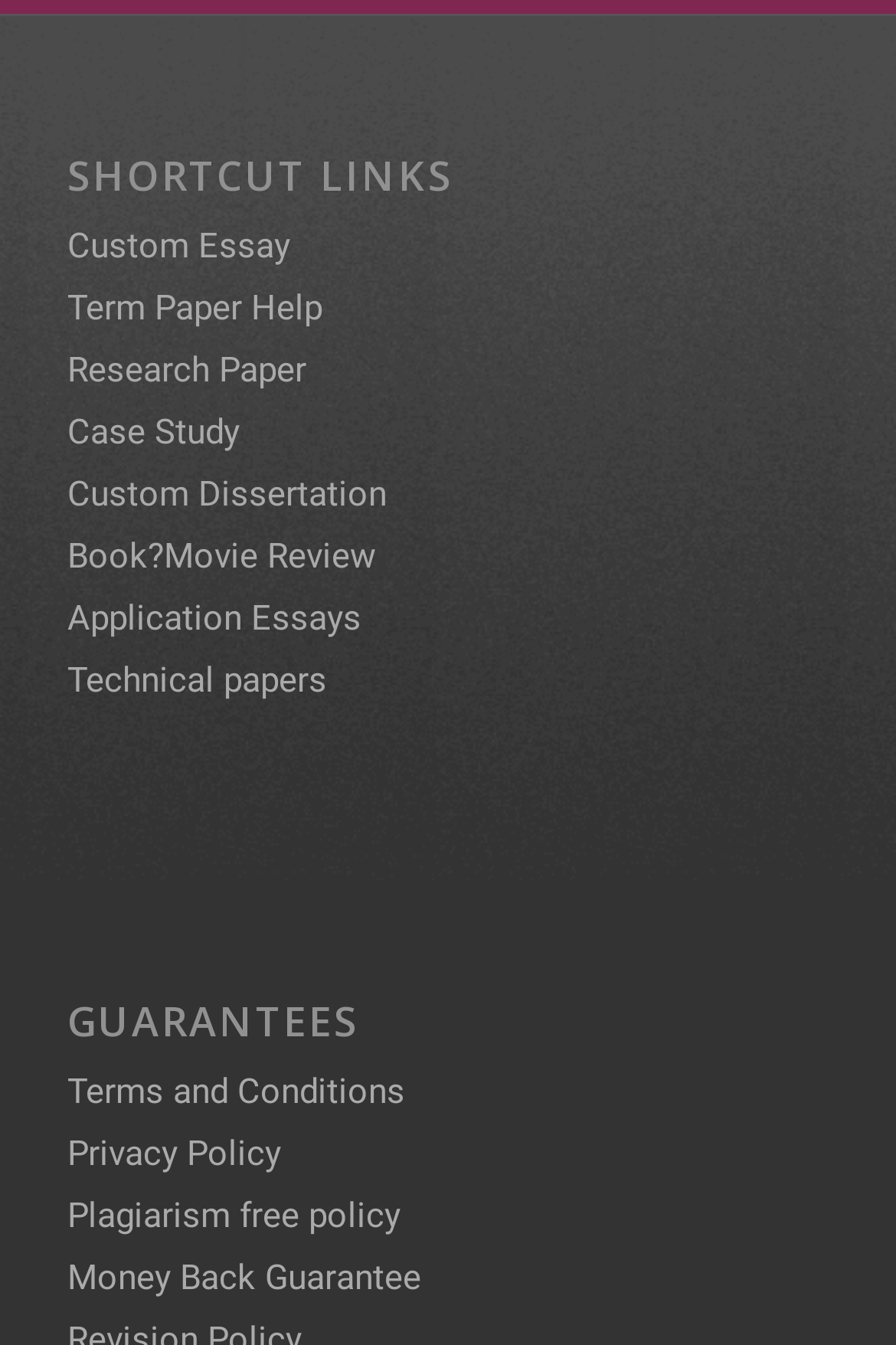What type of services are offered on this website?
Kindly offer a detailed explanation using the data available in the image.

The website offers various academic writing services, including custom essays, term papers, research papers, case studies, and more, as indicated by the links under the 'SHORTCUT LINKS' heading.